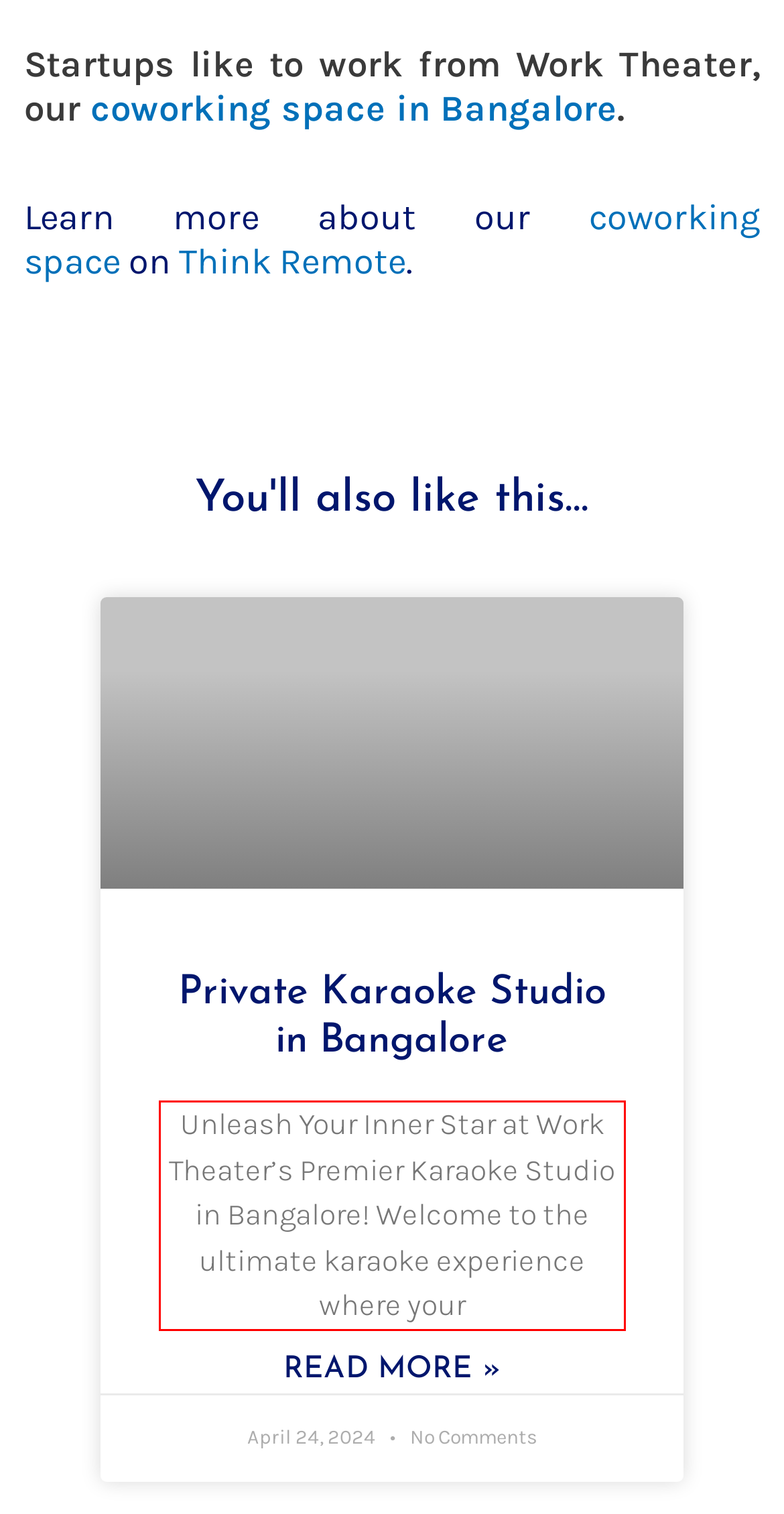Within the screenshot of a webpage, identify the red bounding box and perform OCR to capture the text content it contains.

Unleash Your Inner Star at Work Theater’s Premier Karaoke Studio in Bangalore! Welcome to the ultimate karaoke experience where your